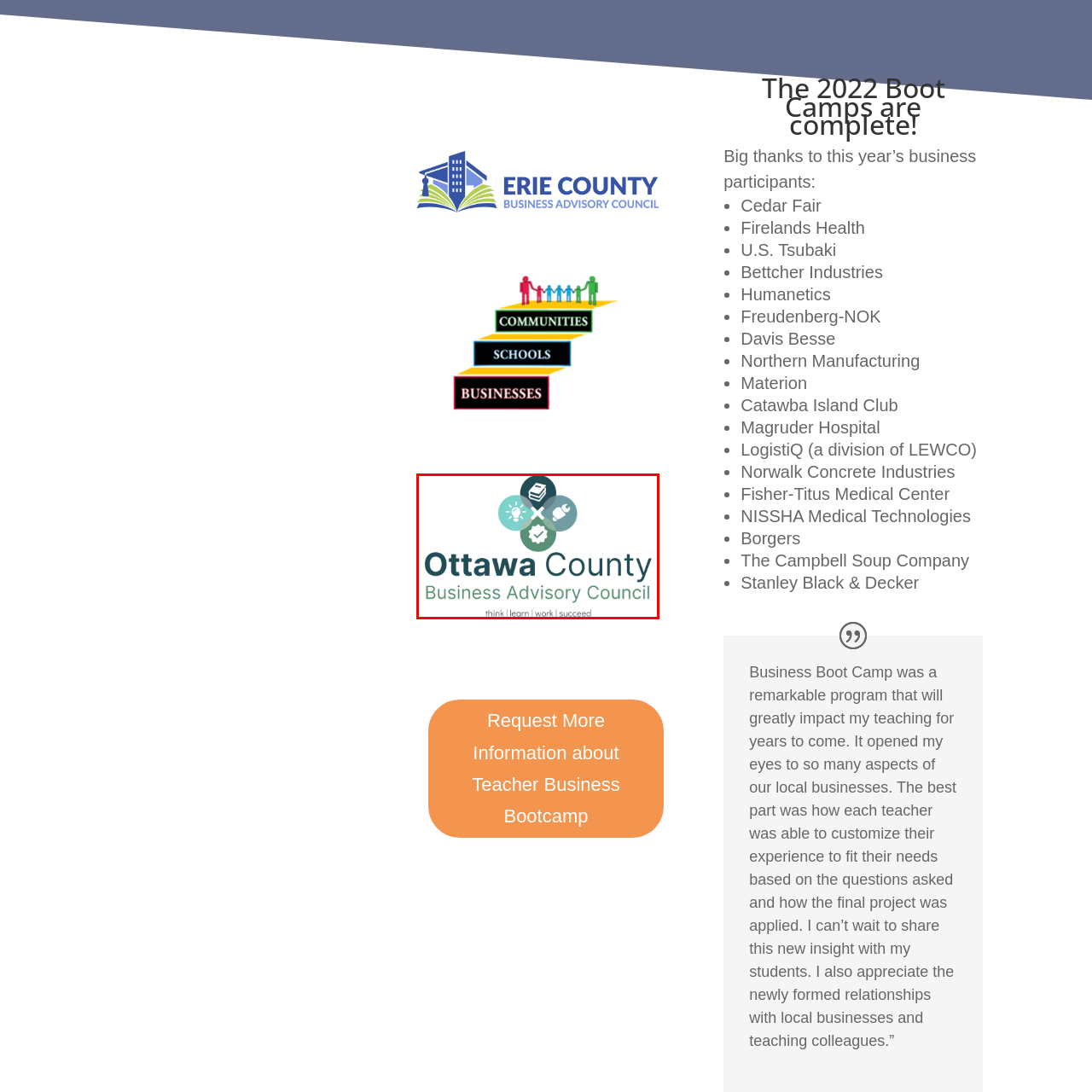View the image within the red box and answer the following question with a concise word or phrase:
What is the tagline of the Ottawa County Business Advisory Council?

think | learn | work | succeed